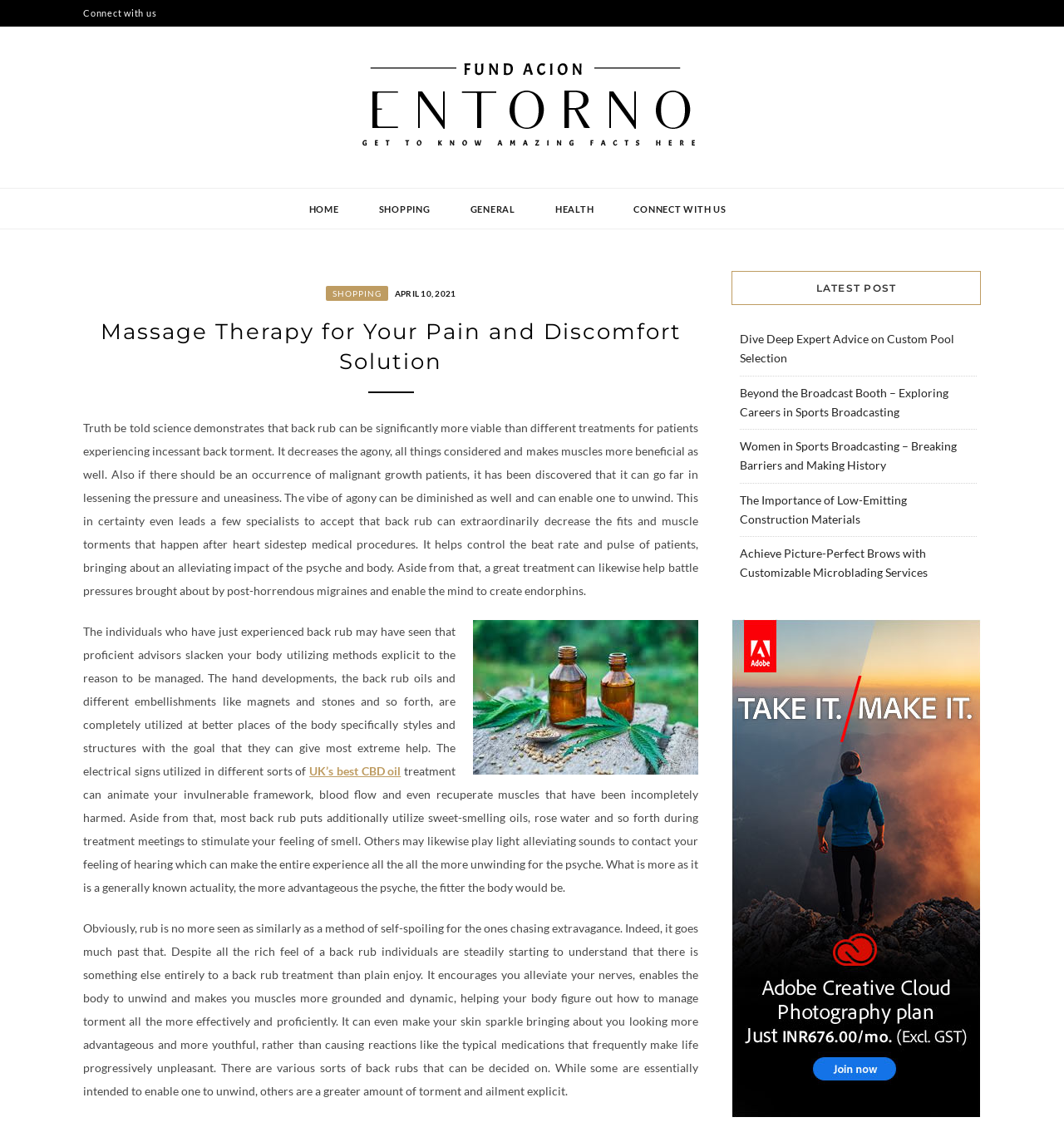What is the main topic of this webpage?
Look at the image and answer the question using a single word or phrase.

Massage Therapy